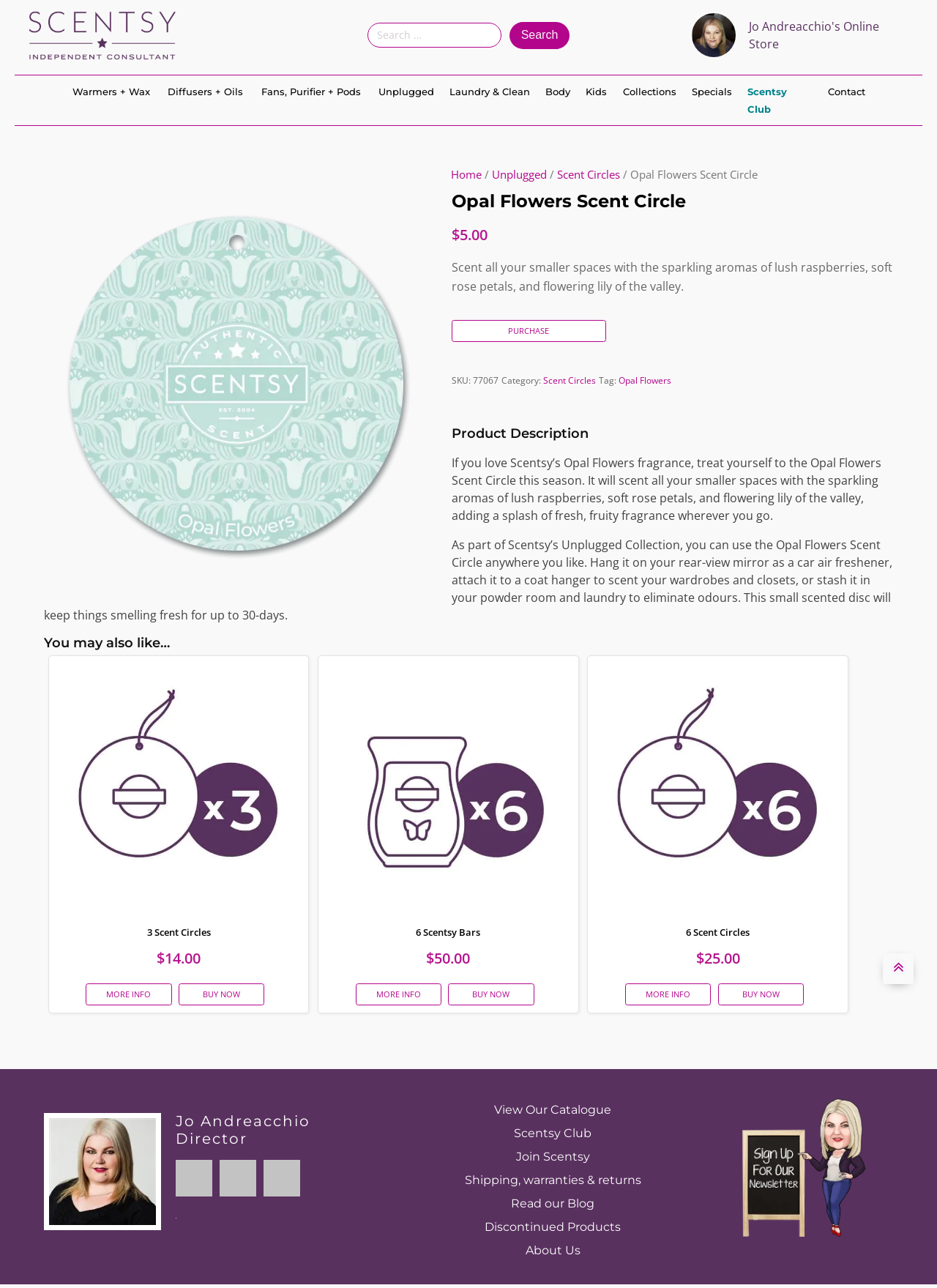Respond to the question with just a single word or phrase: 
Who is the Scentsy Independent Consultant?

Jo Andreacchio